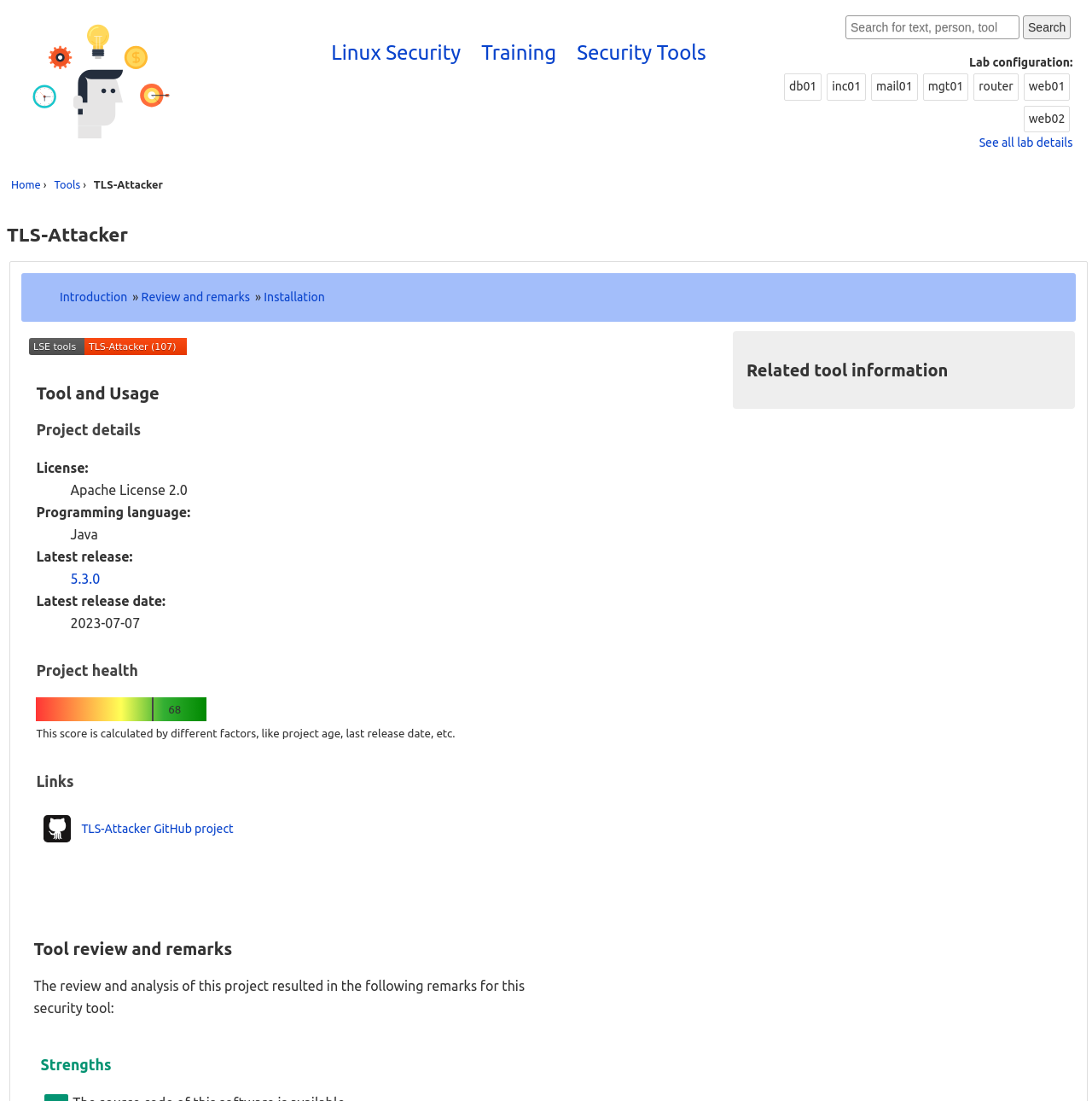Locate the bounding box coordinates of the region to be clicked to comply with the following instruction: "Go to Home". The coordinates must be four float numbers between 0 and 1, in the form [left, top, right, bottom].

[0.01, 0.162, 0.037, 0.173]